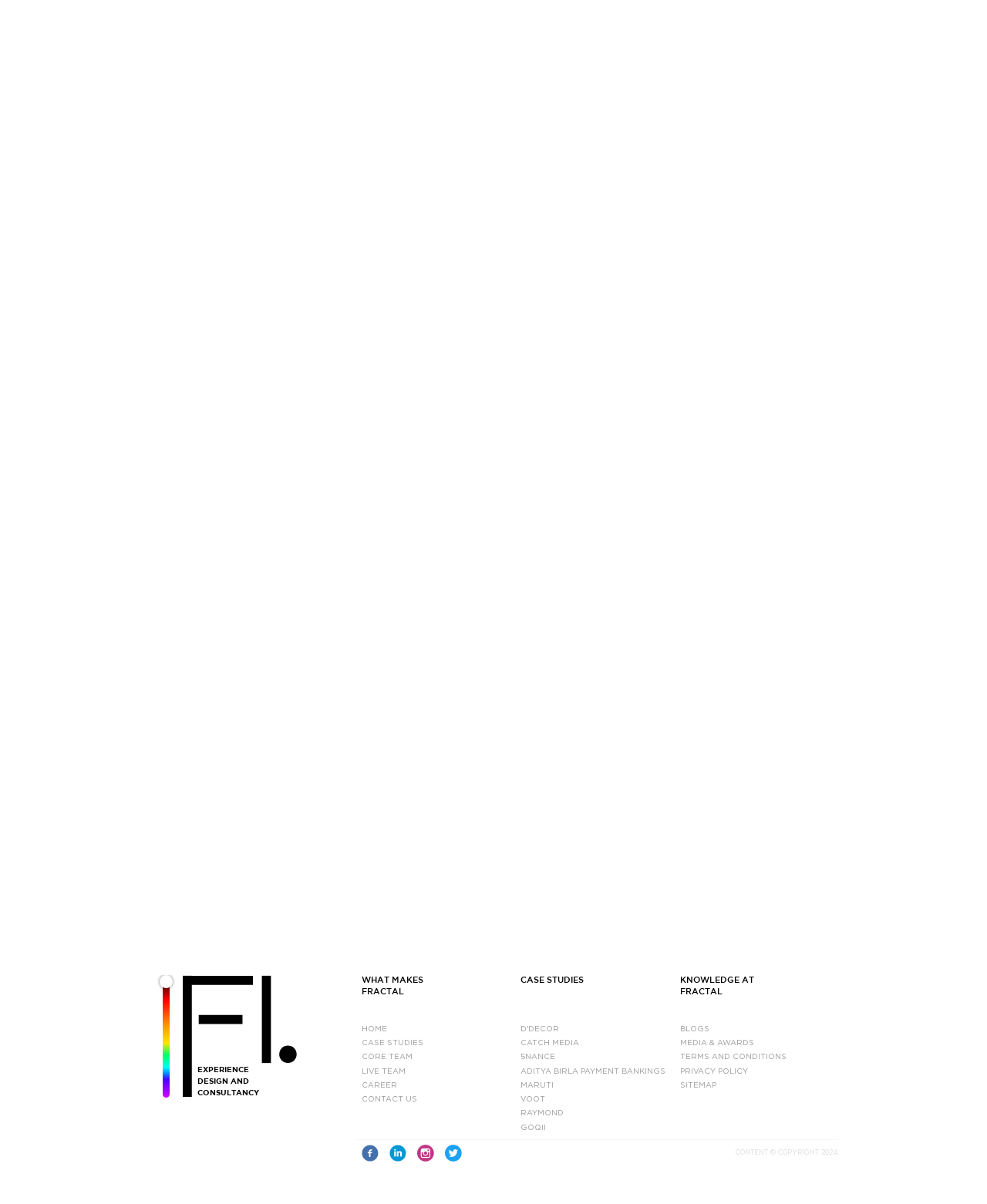Please find the bounding box coordinates for the clickable element needed to perform this instruction: "Click on the 'HOME' link".

[0.366, 0.85, 0.431, 0.859]